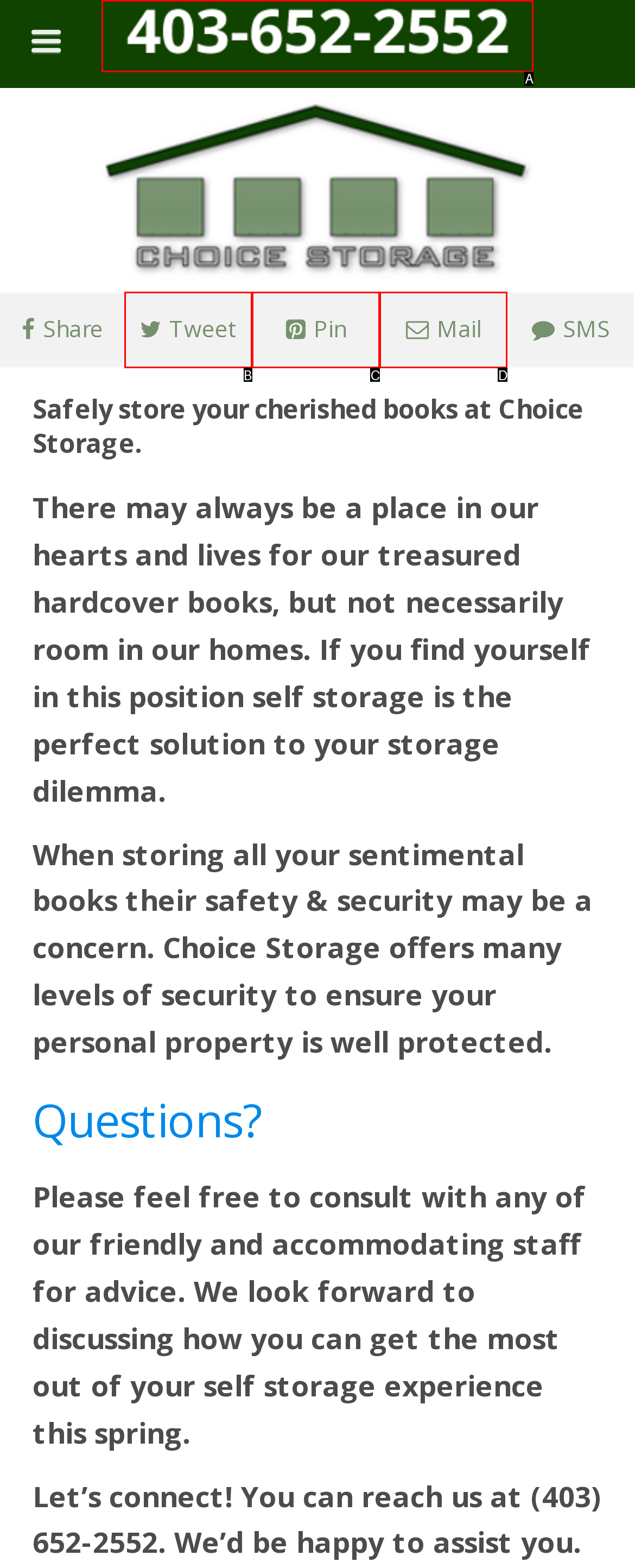Point out the HTML element that matches the following description: alt="logo image"
Answer with the letter from the provided choices.

A